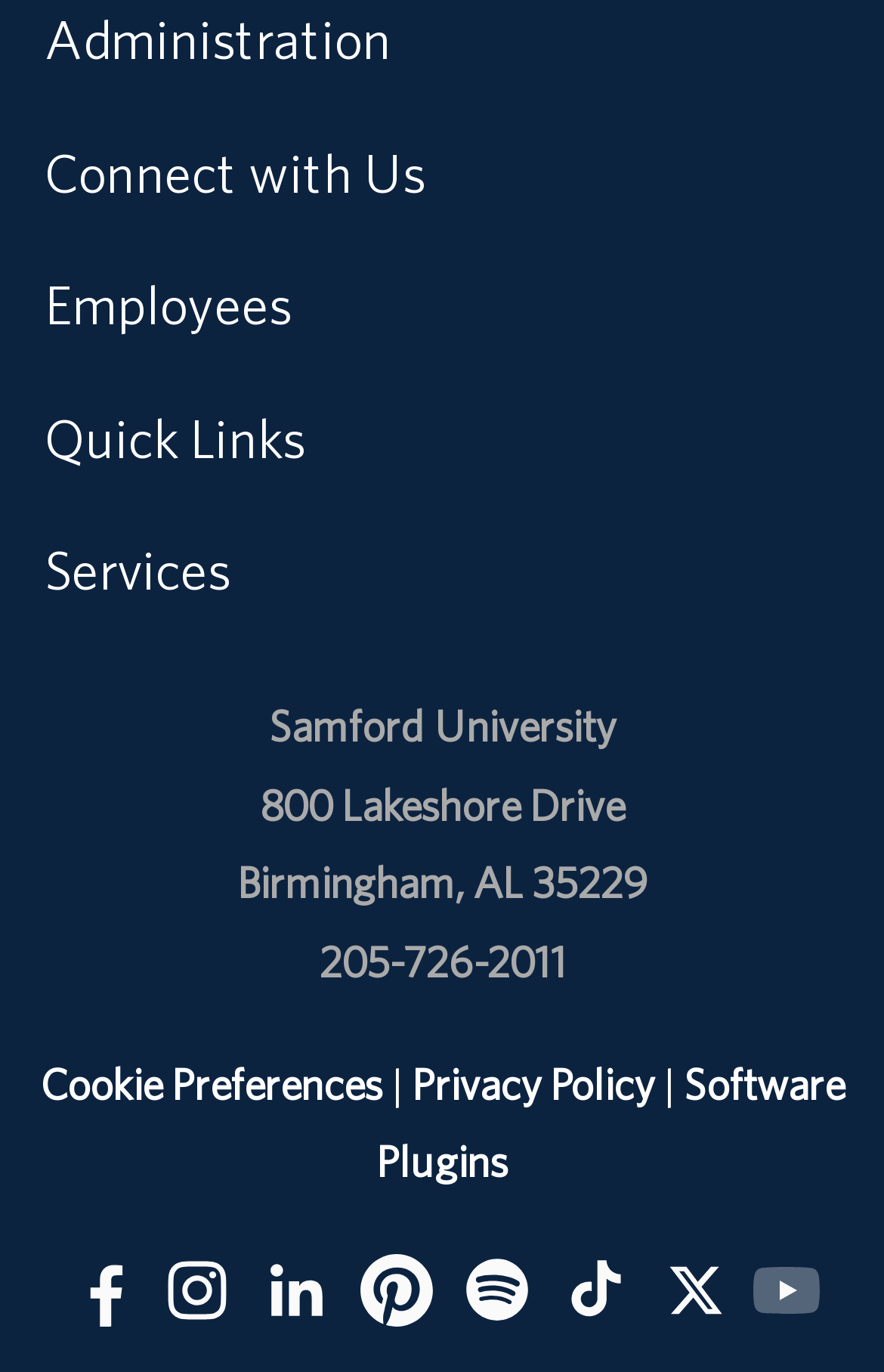How many social media platforms are listed?
Using the visual information, respond with a single word or phrase.

7